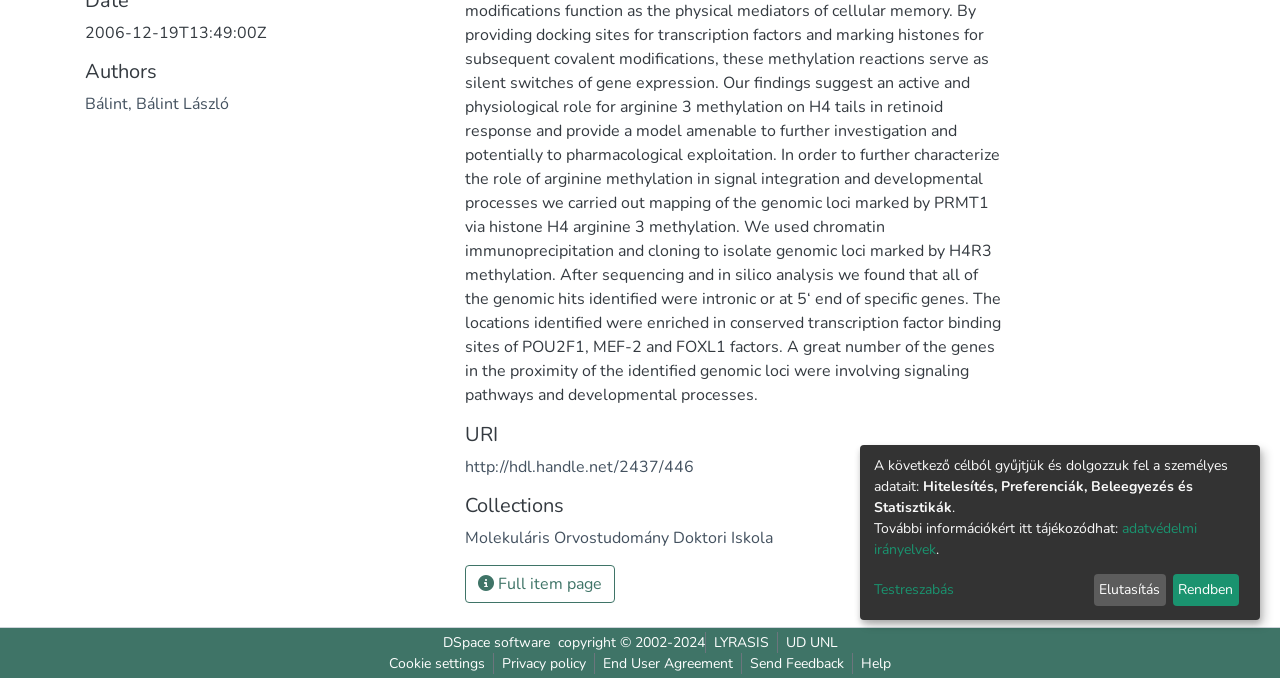Using the format (top-left x, top-left y, bottom-right x, bottom-right y), and given the element description, identify the bounding box coordinates within the screenshot: Bálint, Bálint László

[0.066, 0.138, 0.179, 0.17]